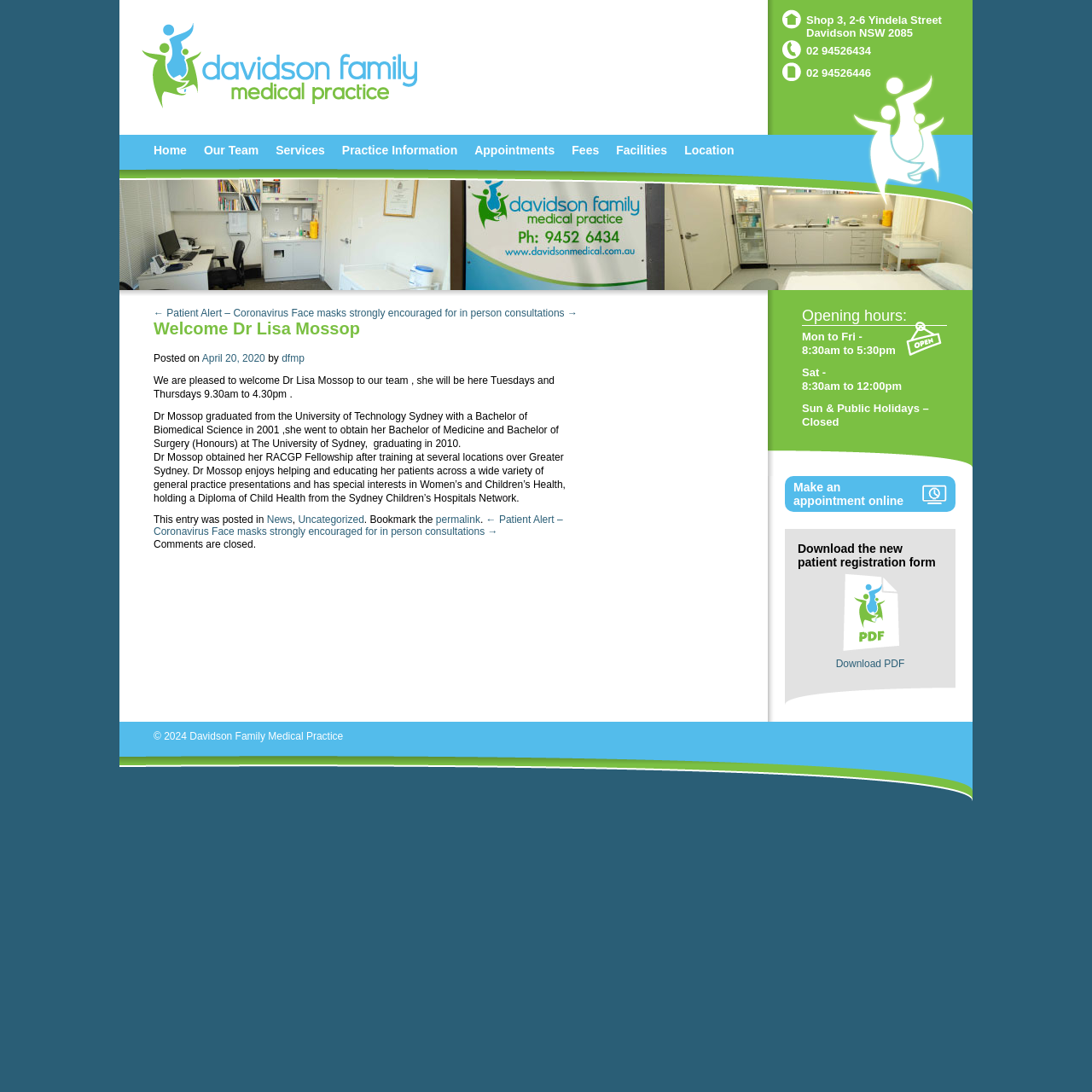Refer to the image and provide an in-depth answer to the question:
What is the phone number of the medical practice?

The phone number of the medical practice can be found in the top-right corner of the webpage, where it is written as '02 94526434'.